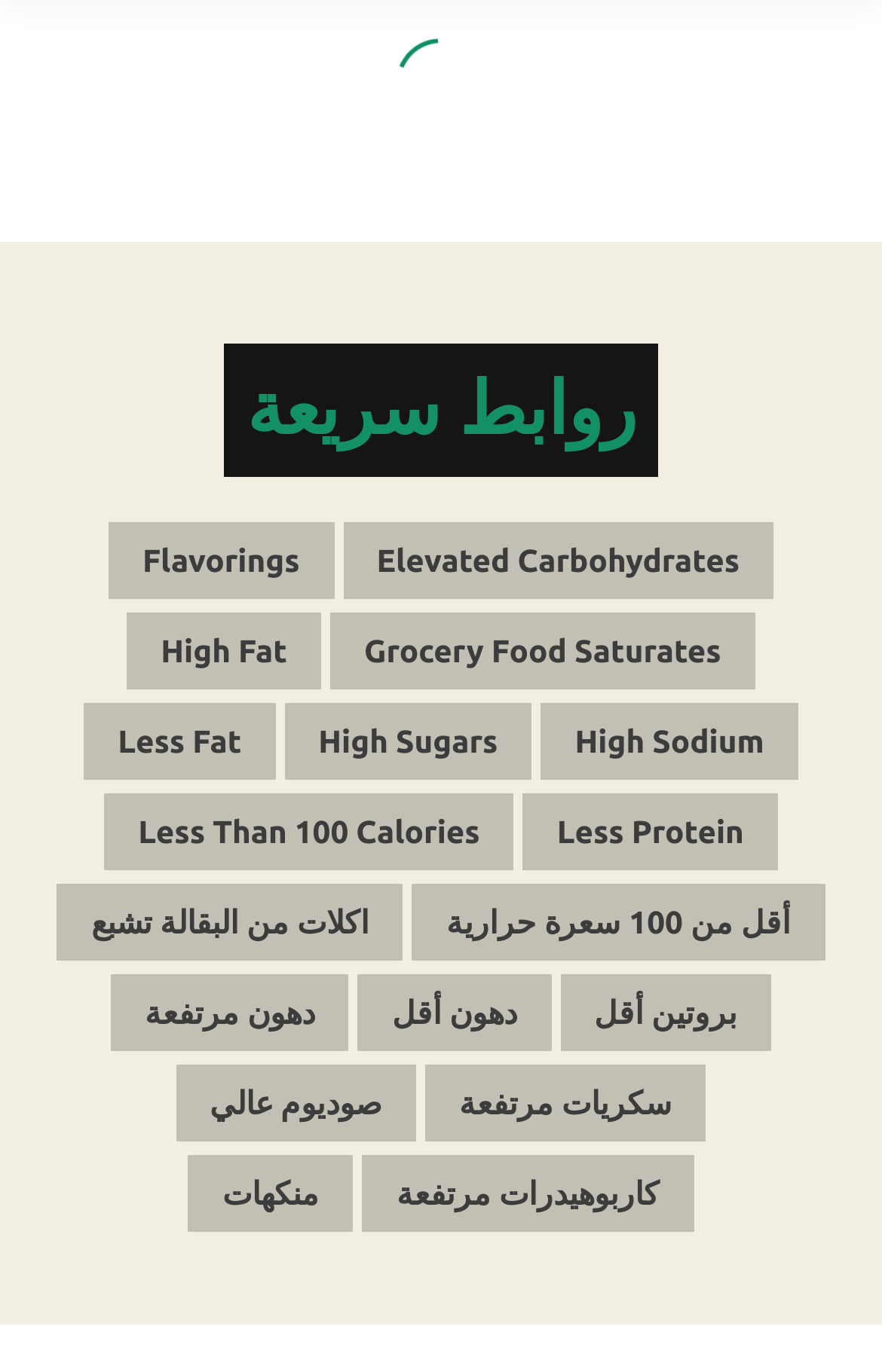Please identify the bounding box coordinates of the element on the webpage that should be clicked to follow this instruction: "Check High Fat". The bounding box coordinates should be given as four float numbers between 0 and 1, formatted as [left, top, right, bottom].

[0.144, 0.446, 0.364, 0.502]